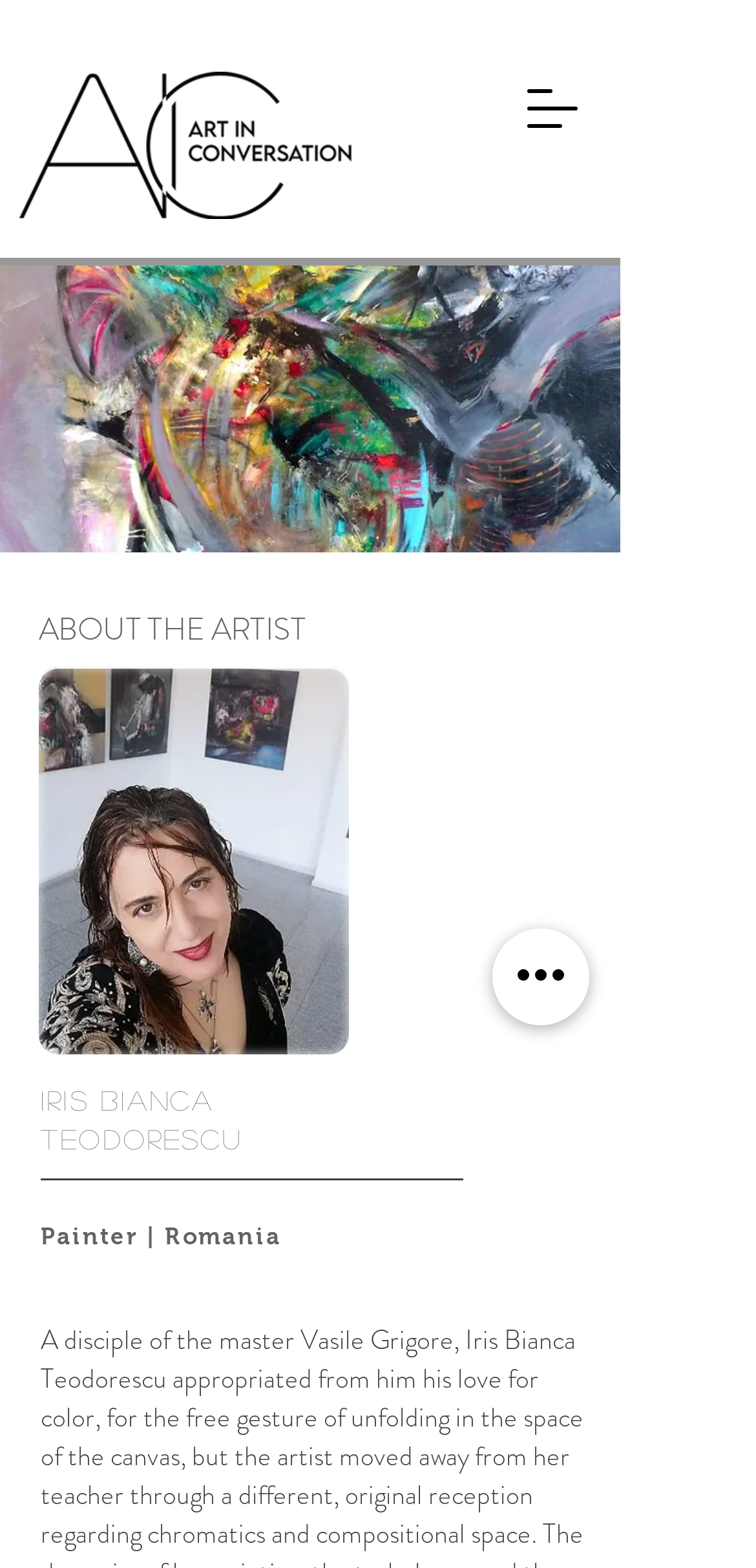Describe all visible elements and their arrangement on the webpage.

The webpage is about Iris Bianca Teodorescu, a painter from Romania. At the top left corner, there is a logo of "aic" in the form of an image linked to another webpage. Next to the logo, there is a button to open a navigation menu. 

Below the navigation button, there is a heading that reads "ABOUT THE ARTIST". To the right of this heading, there is an image of a painting, specifically "catalog_Page_55_Image_0001.jpg", which is also referred to as "albani.jpg". 

Further down, there are two headings that provide more information about the artist. The first heading displays the artist's name, "IRIS BIANCA TEODORESCU", and the second heading describes her profession, "Painter | Romania". 

At the bottom right corner, there is a button labeled "Quick actions".